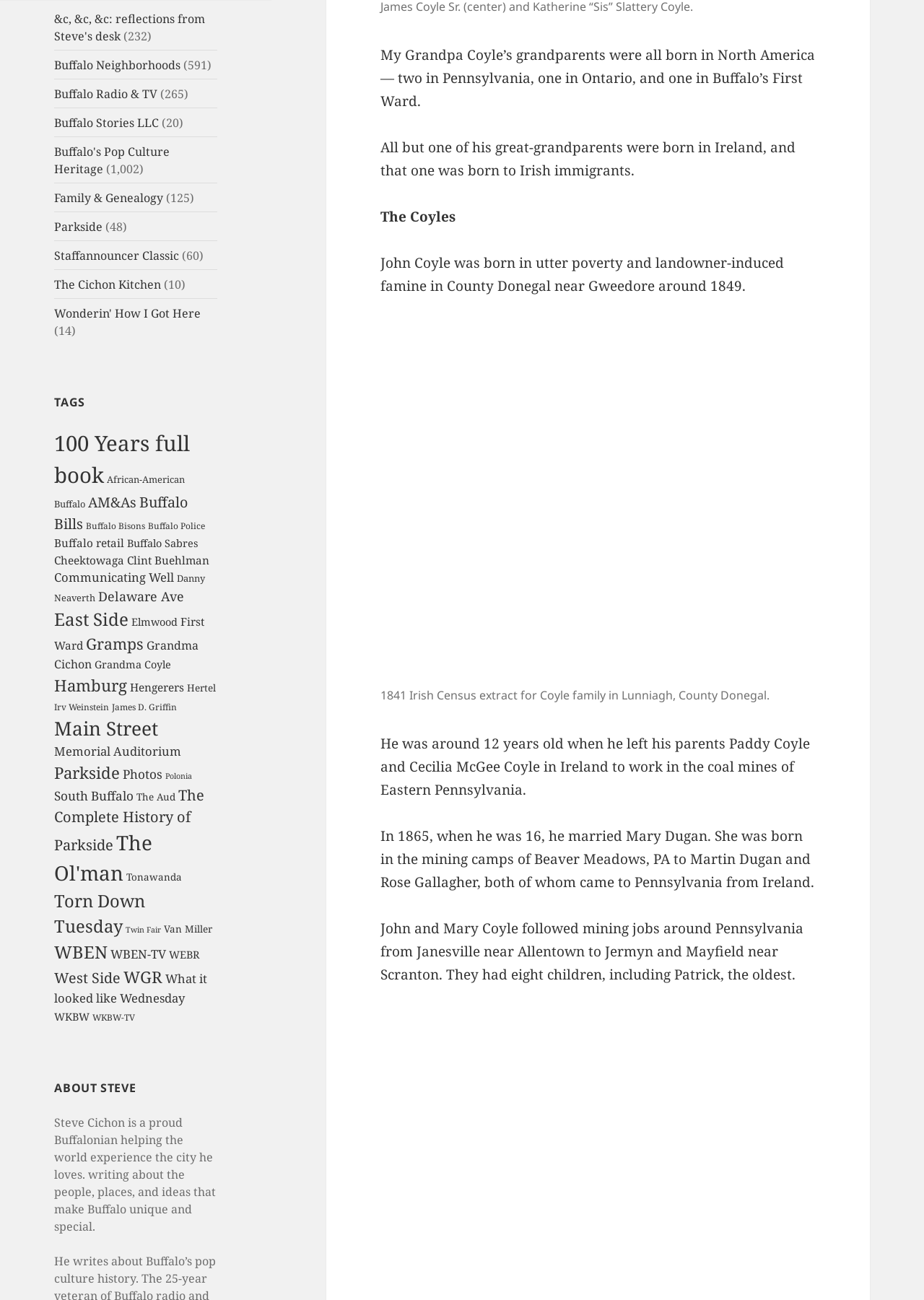Extract the bounding box coordinates of the UI element described: "Hengerers". Provide the coordinates in the format [left, top, right, bottom] with values ranging from 0 to 1.

[0.141, 0.523, 0.199, 0.534]